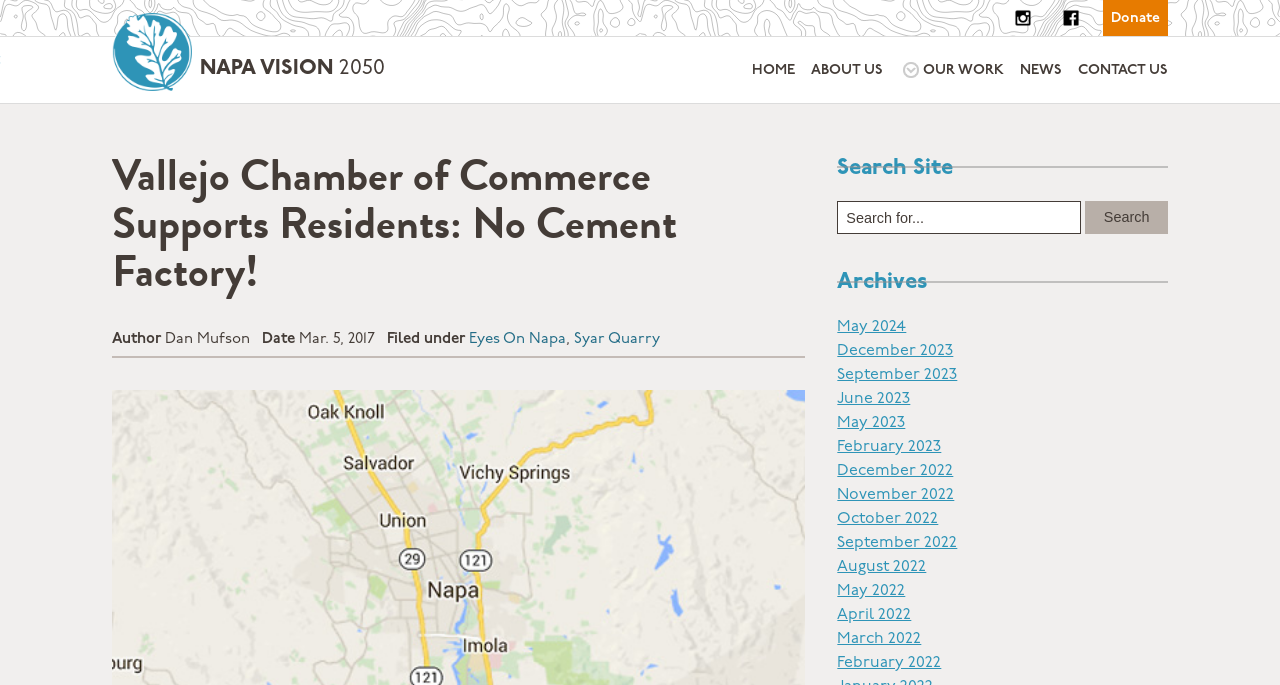Determine the bounding box coordinates of the region that needs to be clicked to achieve the task: "Go to the home page".

[0.581, 0.054, 0.627, 0.149]